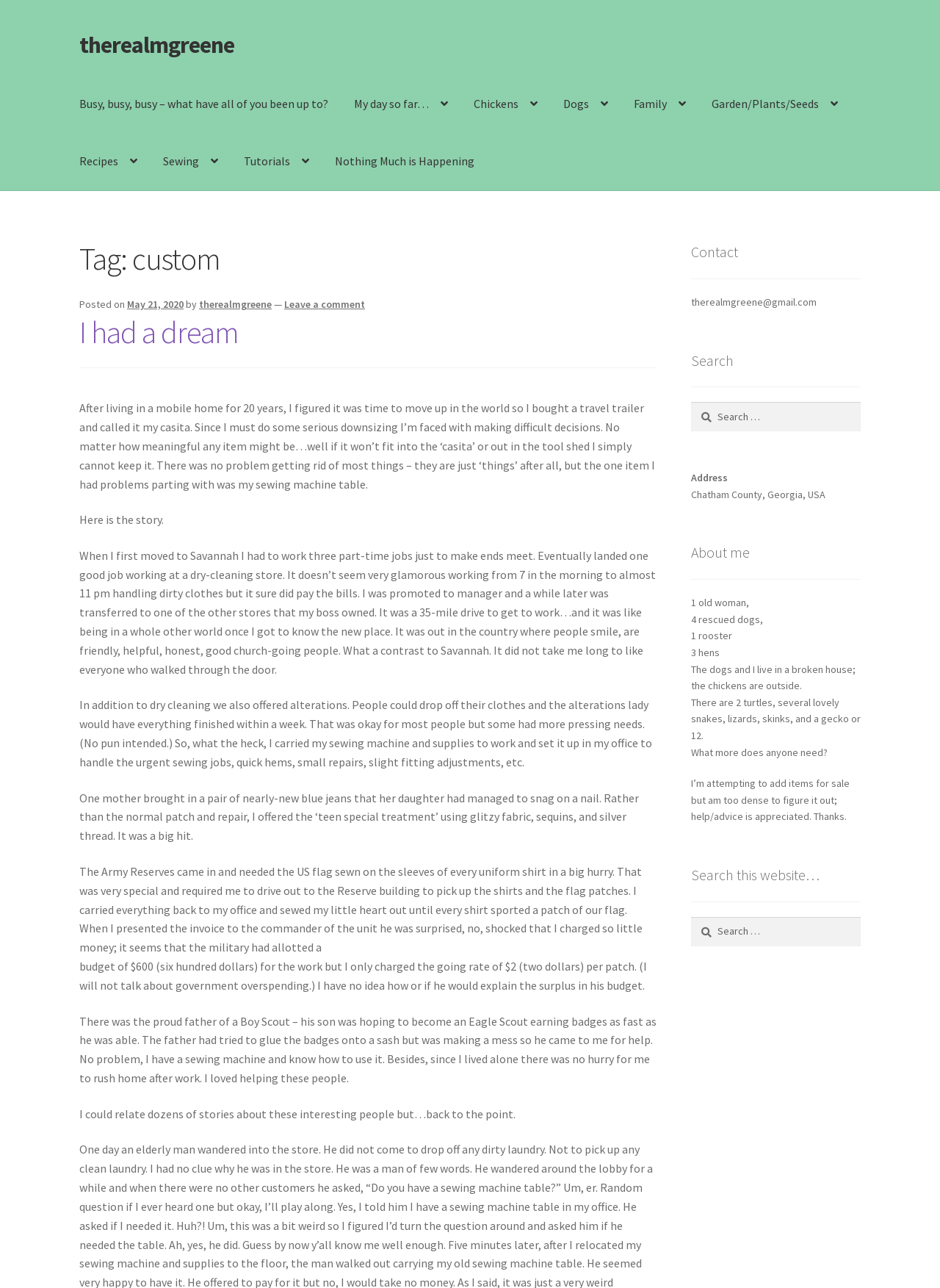Highlight the bounding box coordinates of the element that should be clicked to carry out the following instruction: "Search for something". The coordinates must be given as four float numbers ranging from 0 to 1, i.e., [left, top, right, bottom].

[0.735, 0.312, 0.916, 0.335]